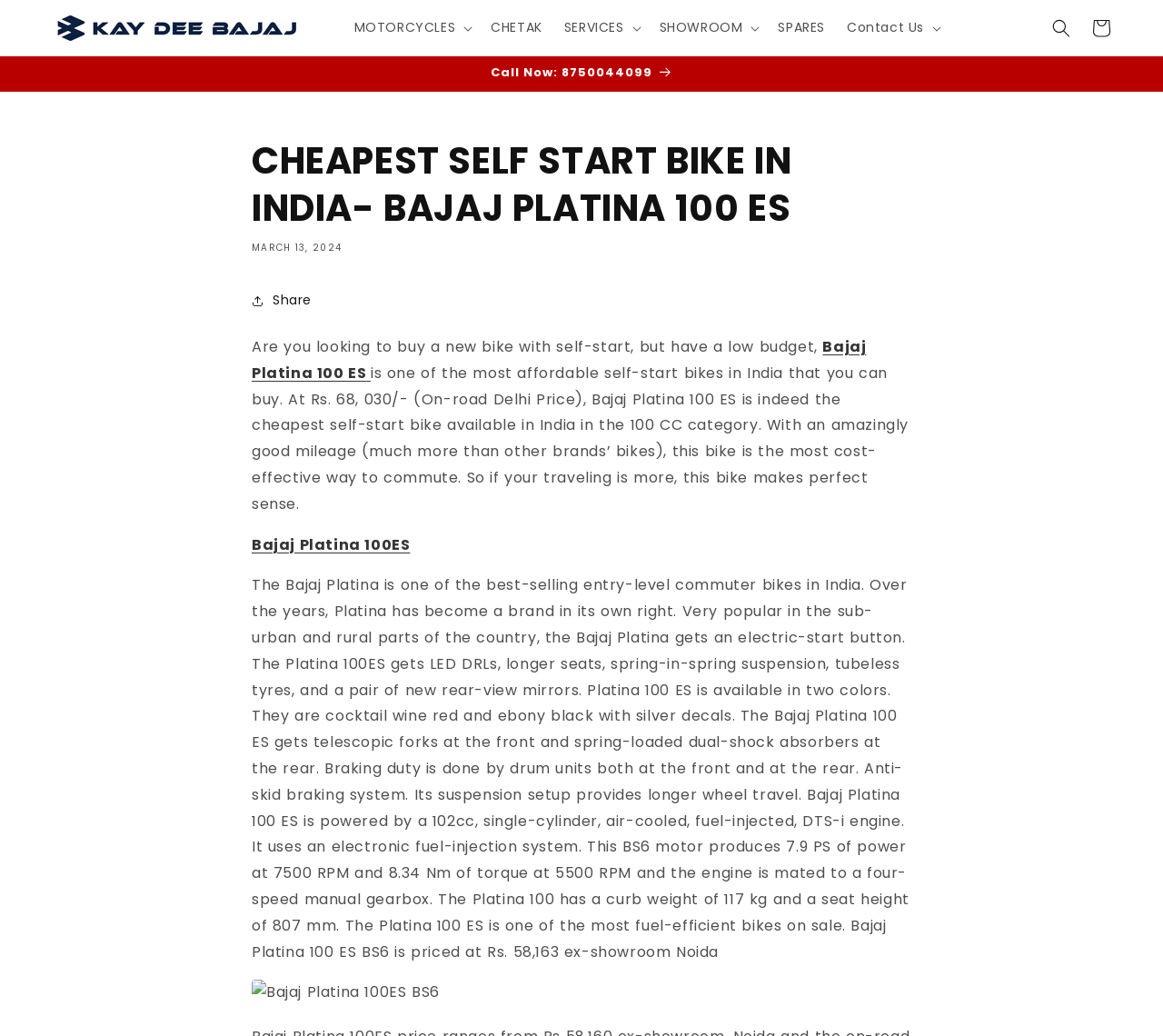Please specify the bounding box coordinates of the clickable region to carry out the following instruction: "Click the 'Share' button". The coordinates should be four float numbers between 0 and 1, in the format [left, top, right, bottom].

[0.216, 0.271, 0.268, 0.31]